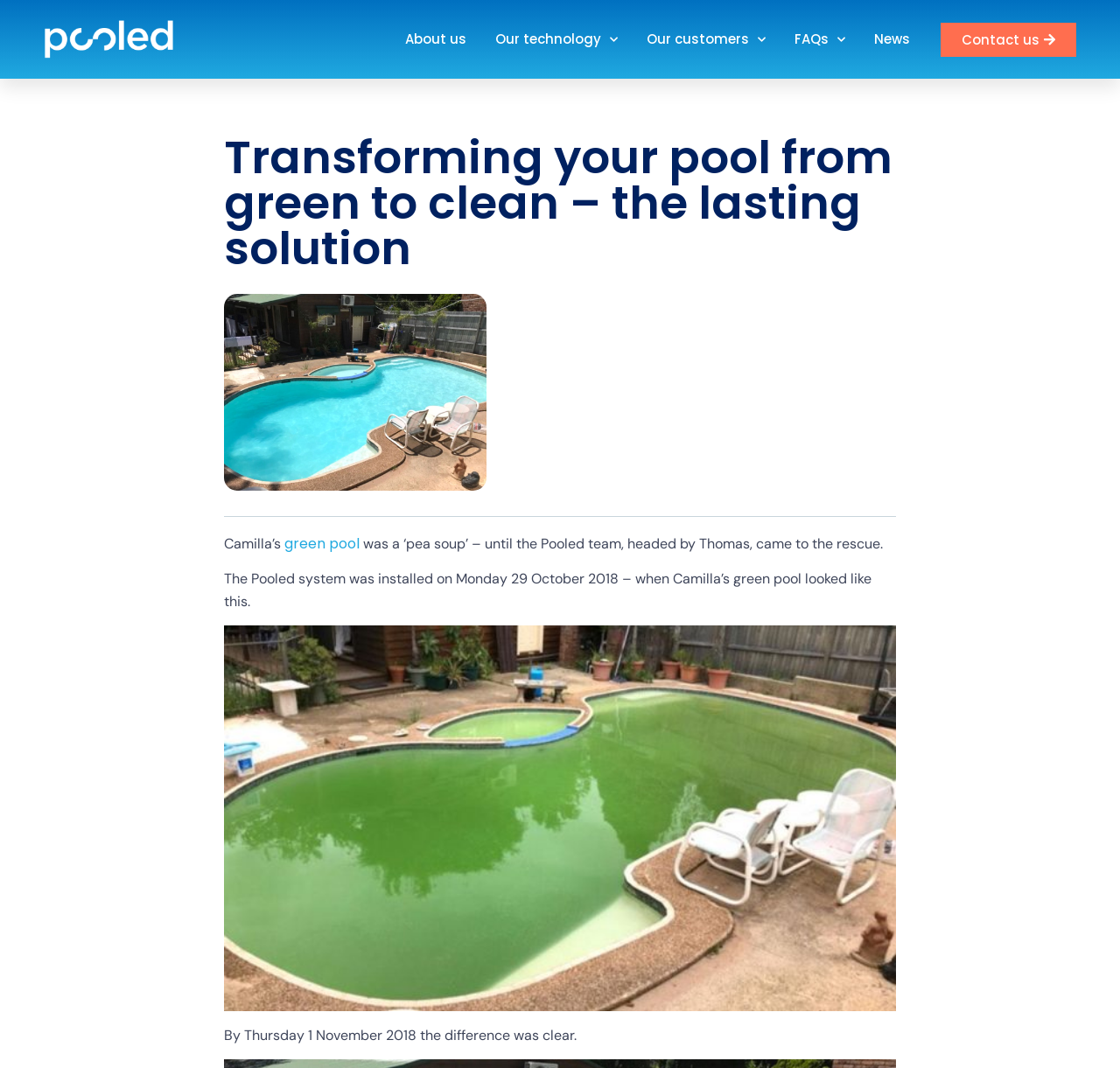Based on the element description: "FAQs", identify the bounding box coordinates for this UI element. The coordinates must be four float numbers between 0 and 1, listed as [left, top, right, bottom].

[0.709, 0.0, 0.755, 0.074]